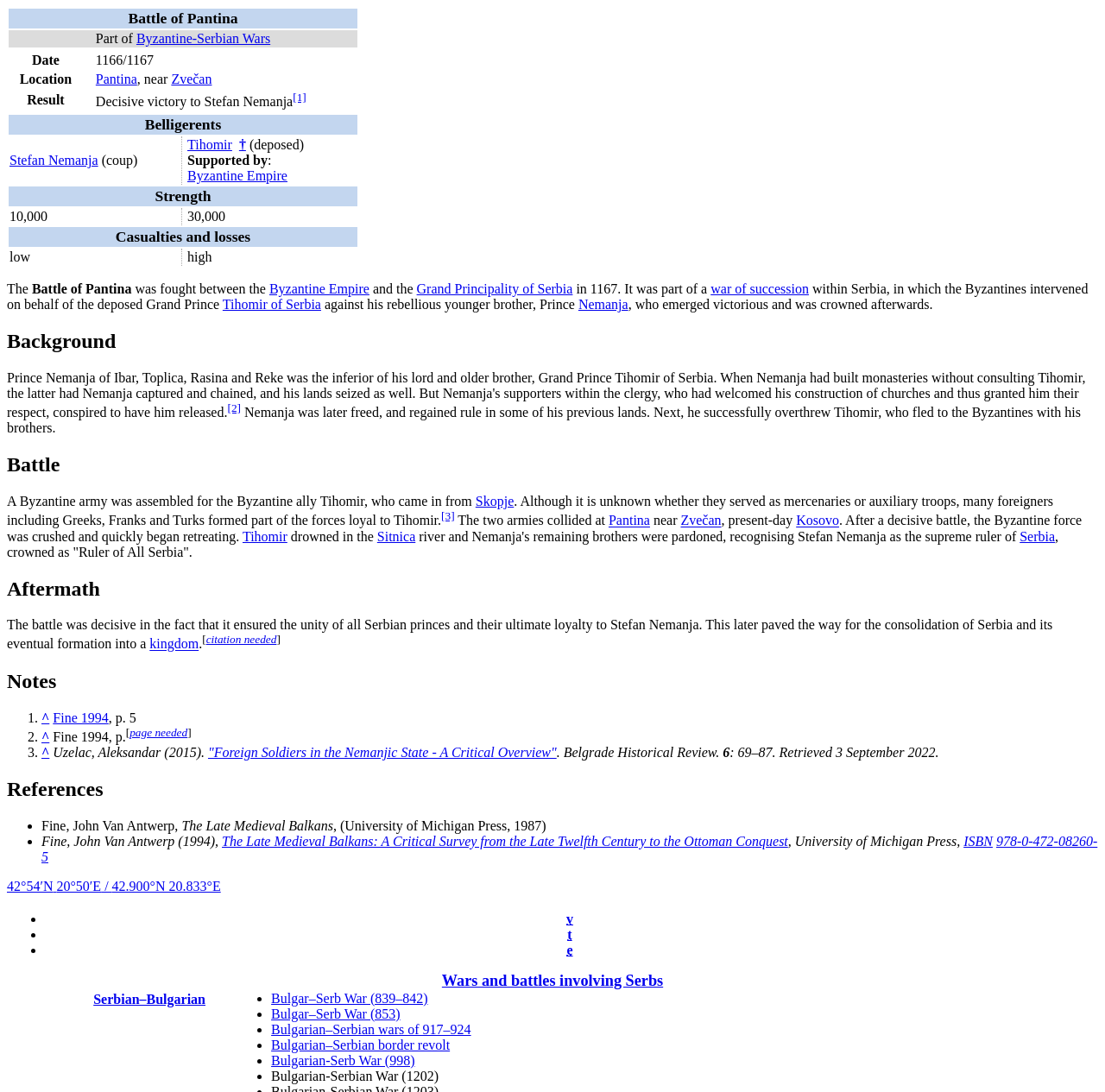Use the details in the image to answer the question thoroughly: 
Who drowned in the Sitnica?

The answer can be found in the section 'Battle' where it is stated that Tihomir drowned in the Sitnica. This information is mentioned in the static text, which describes the aftermath of the battle.